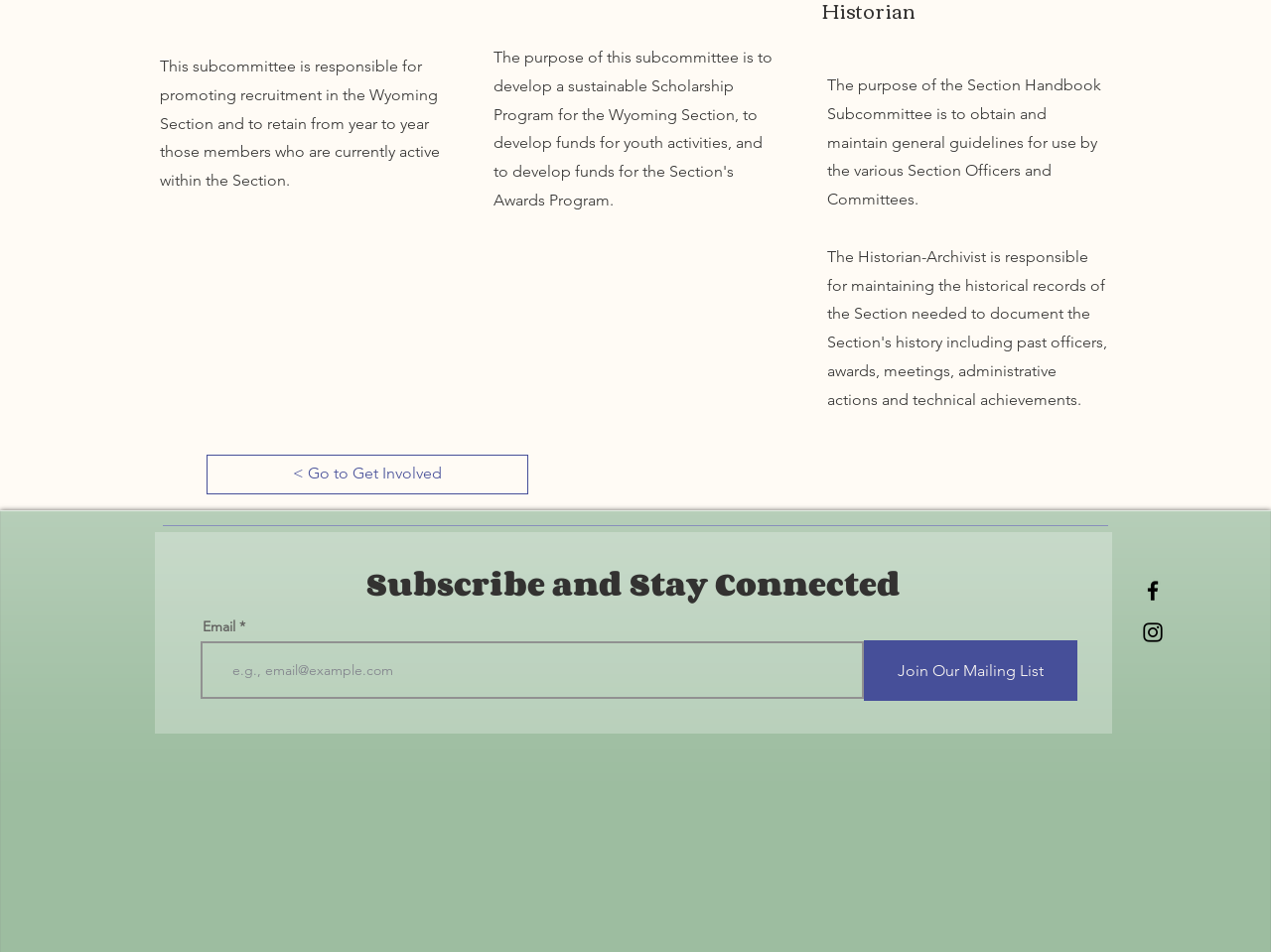What is the purpose of the Section Handbook Subcommittee?
Based on the image, please offer an in-depth response to the question.

Based on the StaticText element with the text 'The purpose of the Section Handbook Subcommittee is to obtain and maintain general guidelines for use by the various Section Officers and Committees.', we can infer that the purpose of the Section Handbook Subcommittee is to obtain and maintain general guidelines.